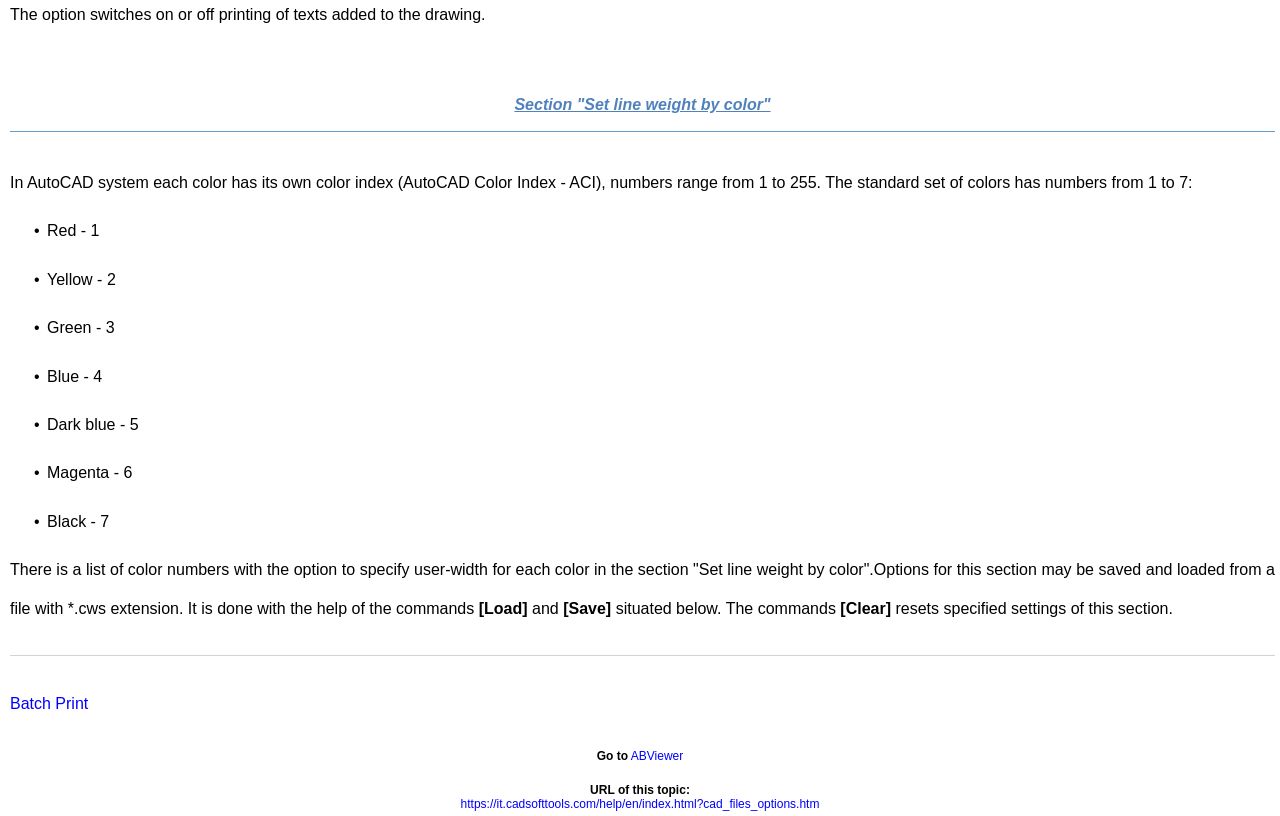Identify the coordinates of the bounding box for the element described below: "Batch Print". Return the coordinates as four float numbers between 0 and 1: [left, top, right, bottom].

[0.008, 0.852, 0.069, 0.873]